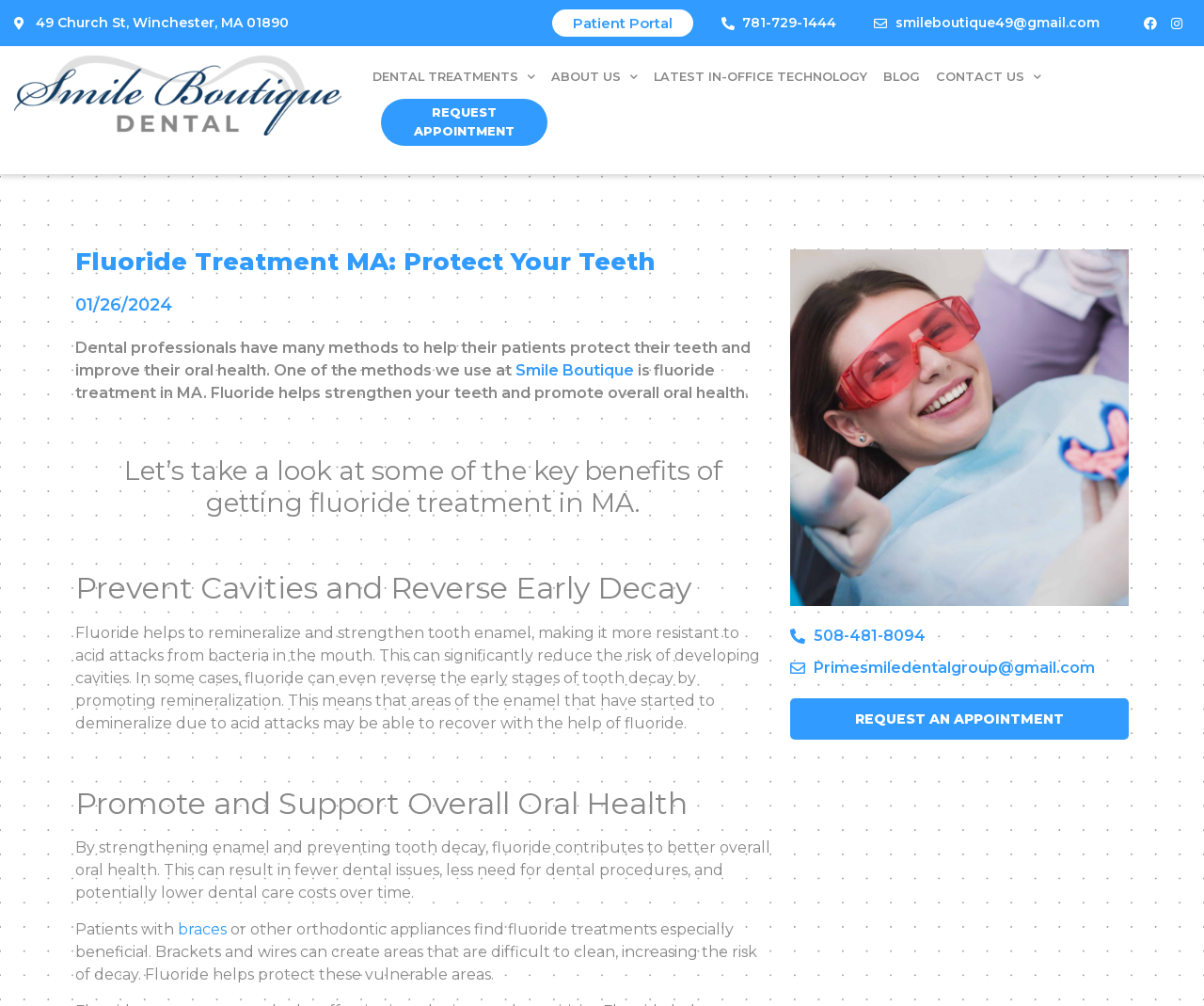Locate the bounding box coordinates of the clickable region necessary to complete the following instruction: "Call the phone number". Provide the coordinates in the format of four float numbers between 0 and 1, i.e., [left, top, right, bottom].

[0.599, 0.013, 0.695, 0.033]